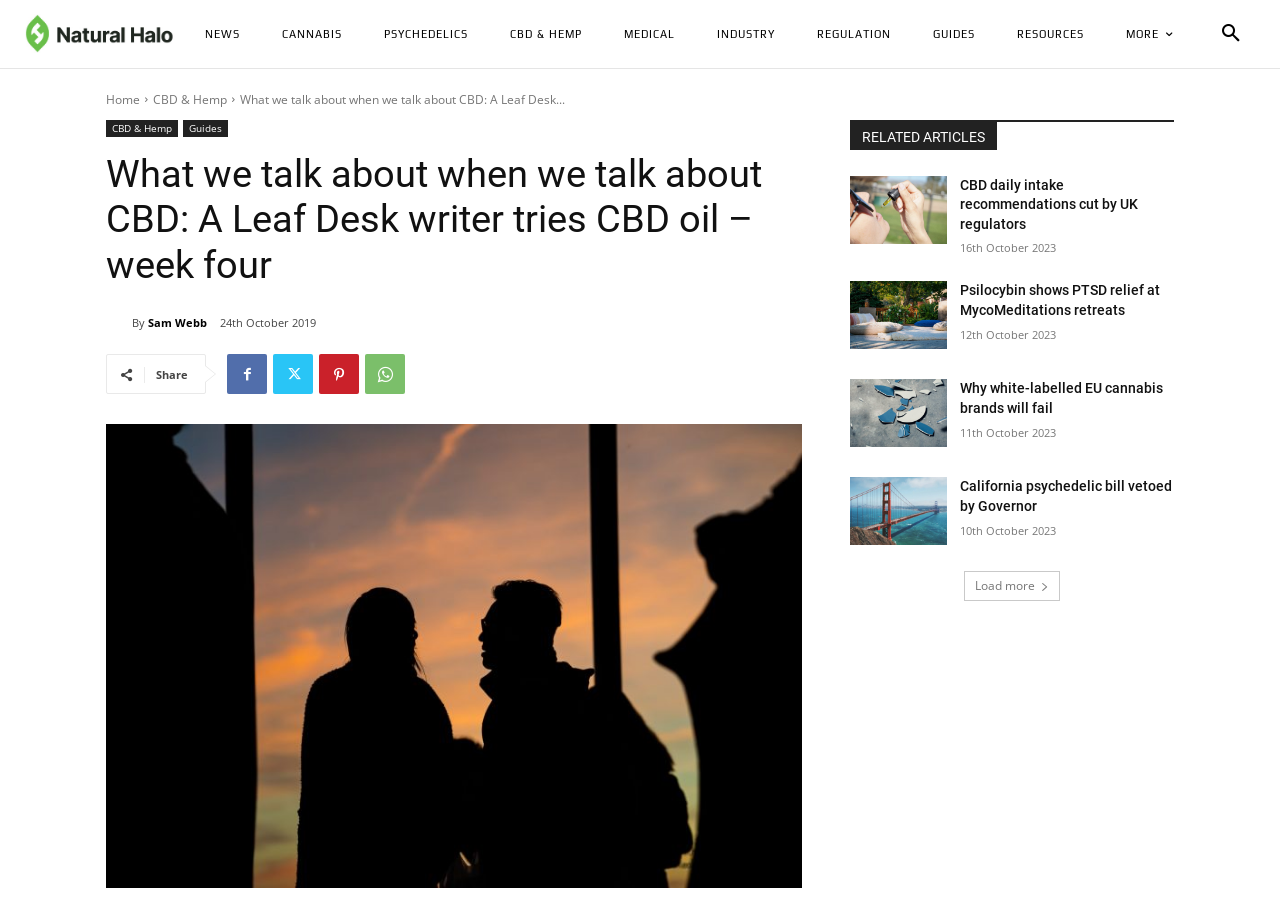Can you show the bounding box coordinates of the region to click on to complete the task described in the instruction: "Search for something"?

[0.943, 0.011, 0.98, 0.065]